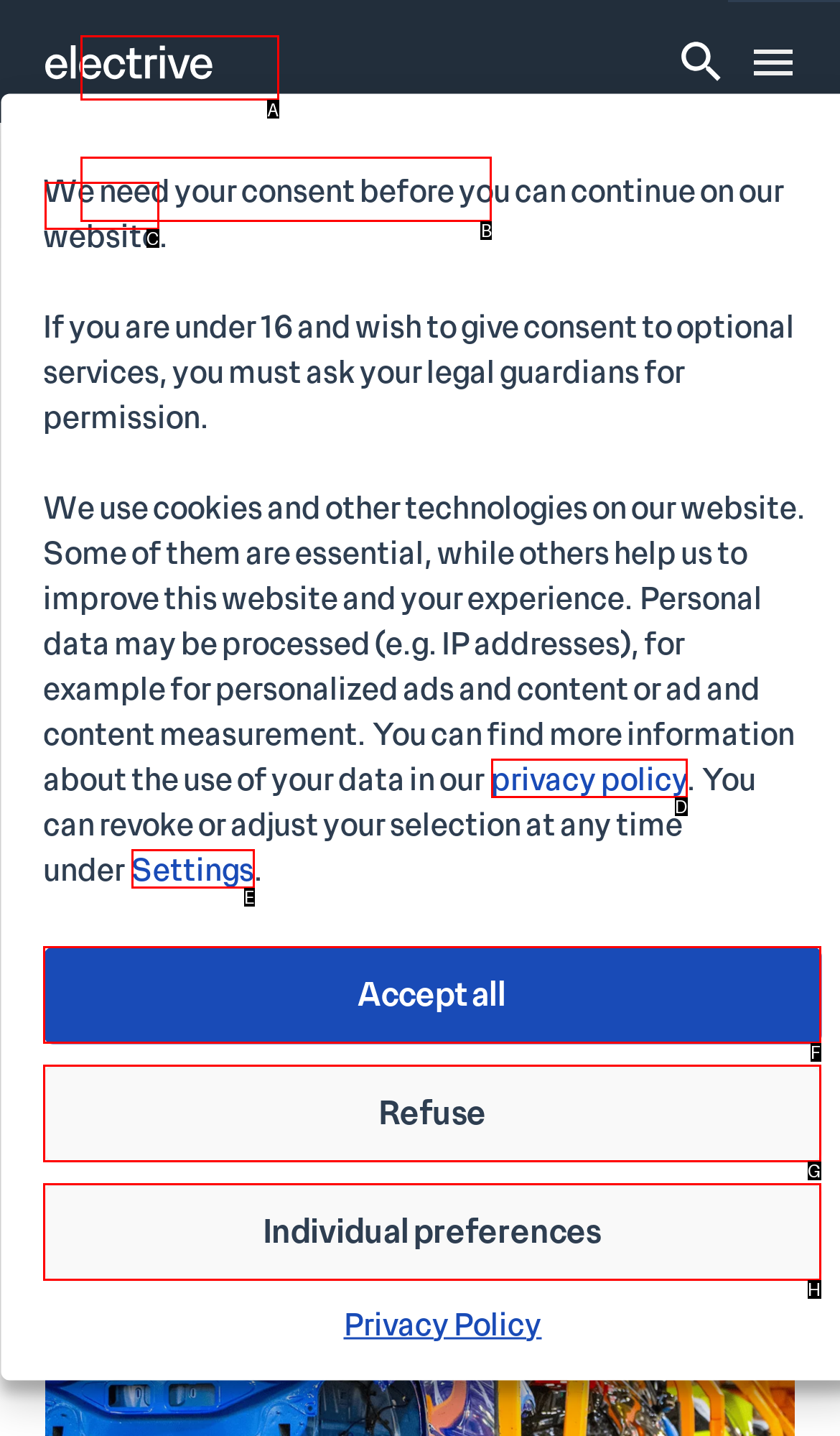Tell me which one HTML element I should click to complete the following task: Open the menu Answer with the option's letter from the given choices directly.

None